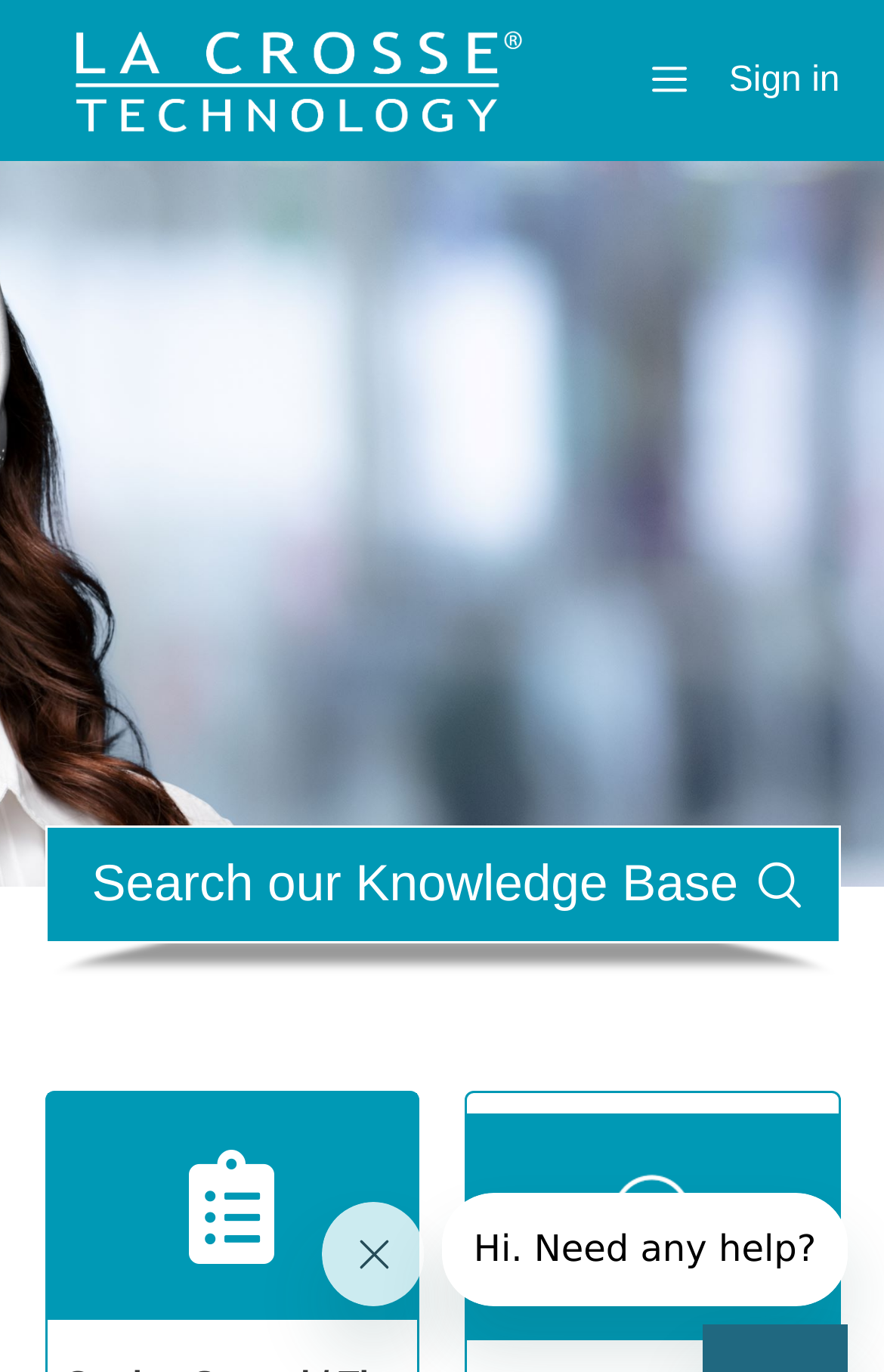Offer a thorough description of the webpage.

The webpage is for La Crosse Technology, a company that likely specializes in technology products. At the top left corner, there is a logo link, and next to it, a toggle navigation menu button. On the top right corner, there is a sign-in button. 

Below the logo, there is a search section, which consists of a heading labeled "Search" and a search box. The search box is a prominent element that spans most of the width of the page. 

Below the search section, there is a large image that takes up most of the page's width. Within this image, there is a smaller image related to customer service, located at the bottom right corner of the larger image.

At the bottom of the page, there are two iframes, one with a close message button and the other with a message from the company. These iframes are positioned side by side, with the close message iframe on the left and the company message iframe on the right.